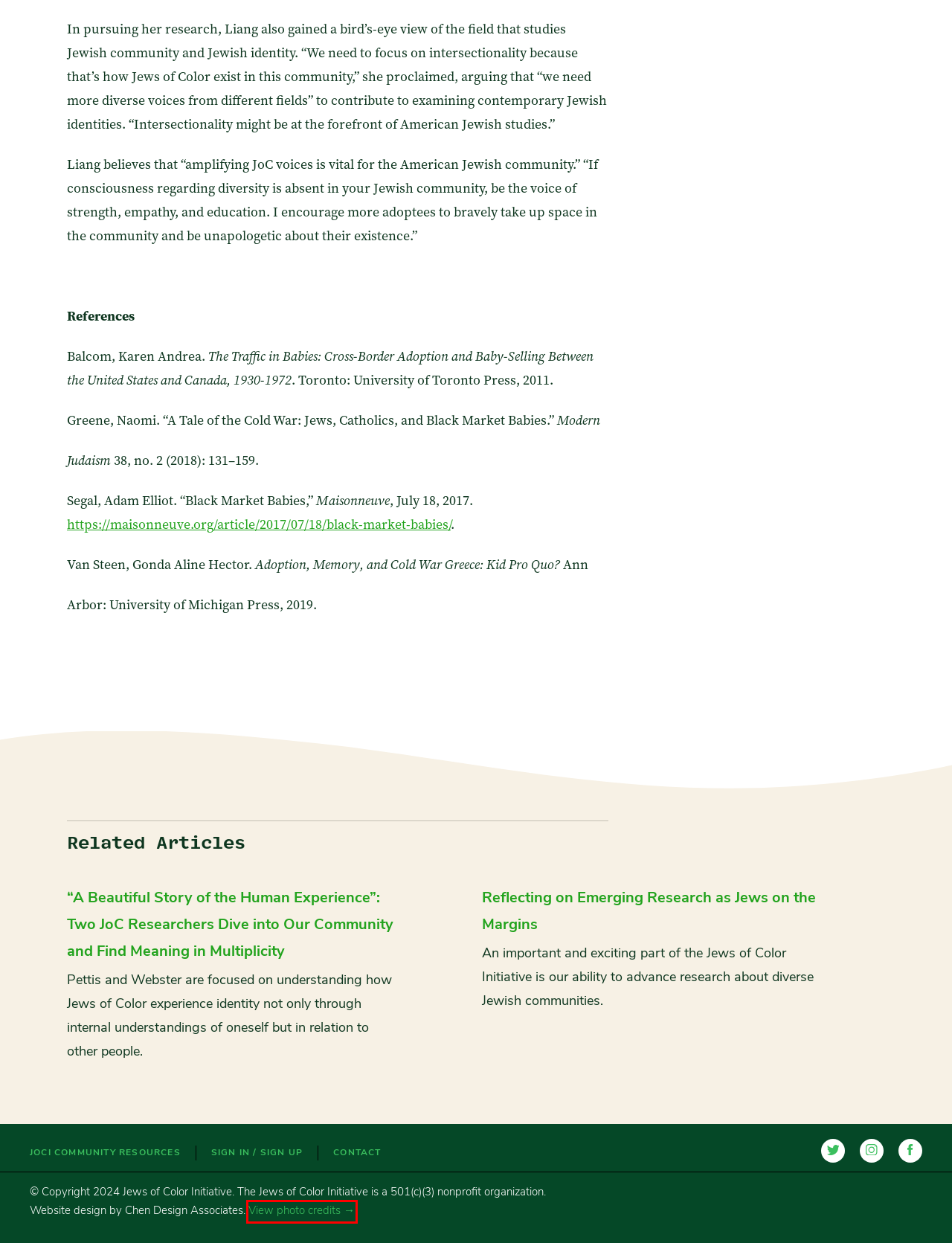You are given a screenshot of a webpage with a red rectangle bounding box around an element. Choose the best webpage description that matches the page after clicking the element in the bounding box. Here are the candidates:
A. Who We Are - Jews of Color Initiative
B. New York Hub - Jews of Color Initiative
C. Submit a Resource - Jews of Color Initiative
D. What We Do - Jews of Color Initiative
E. Community Education & Resources - Jews of Color Initiative
F. Photo Credits - Jews of Color Initiative
G. Research Archives - Jews of Color Initiative
H. Grantee feature Archives - Jews of Color Initiative

F